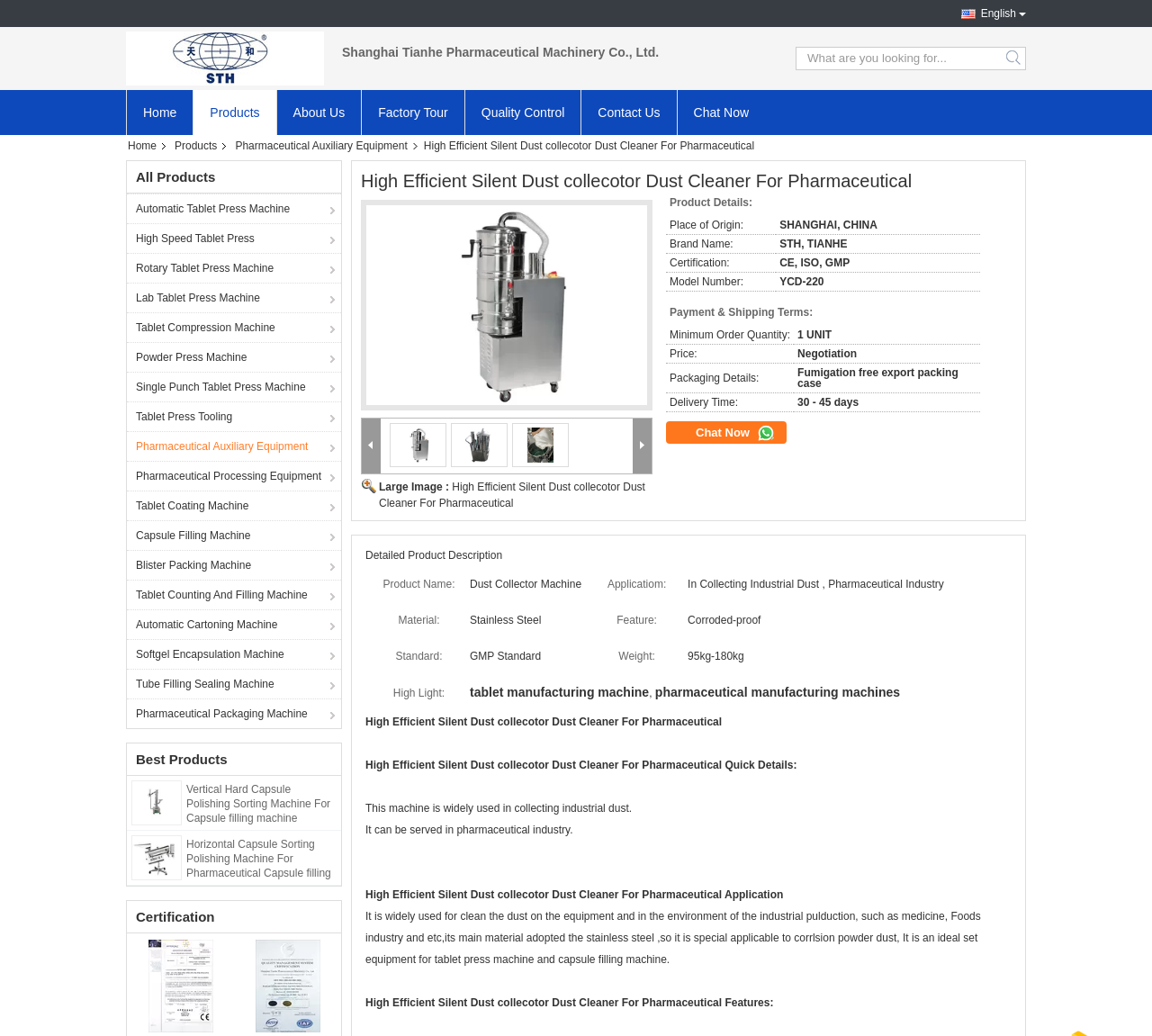Can you provide the bounding box coordinates for the element that should be clicked to implement the instruction: "chat now"?

[0.602, 0.102, 0.65, 0.116]